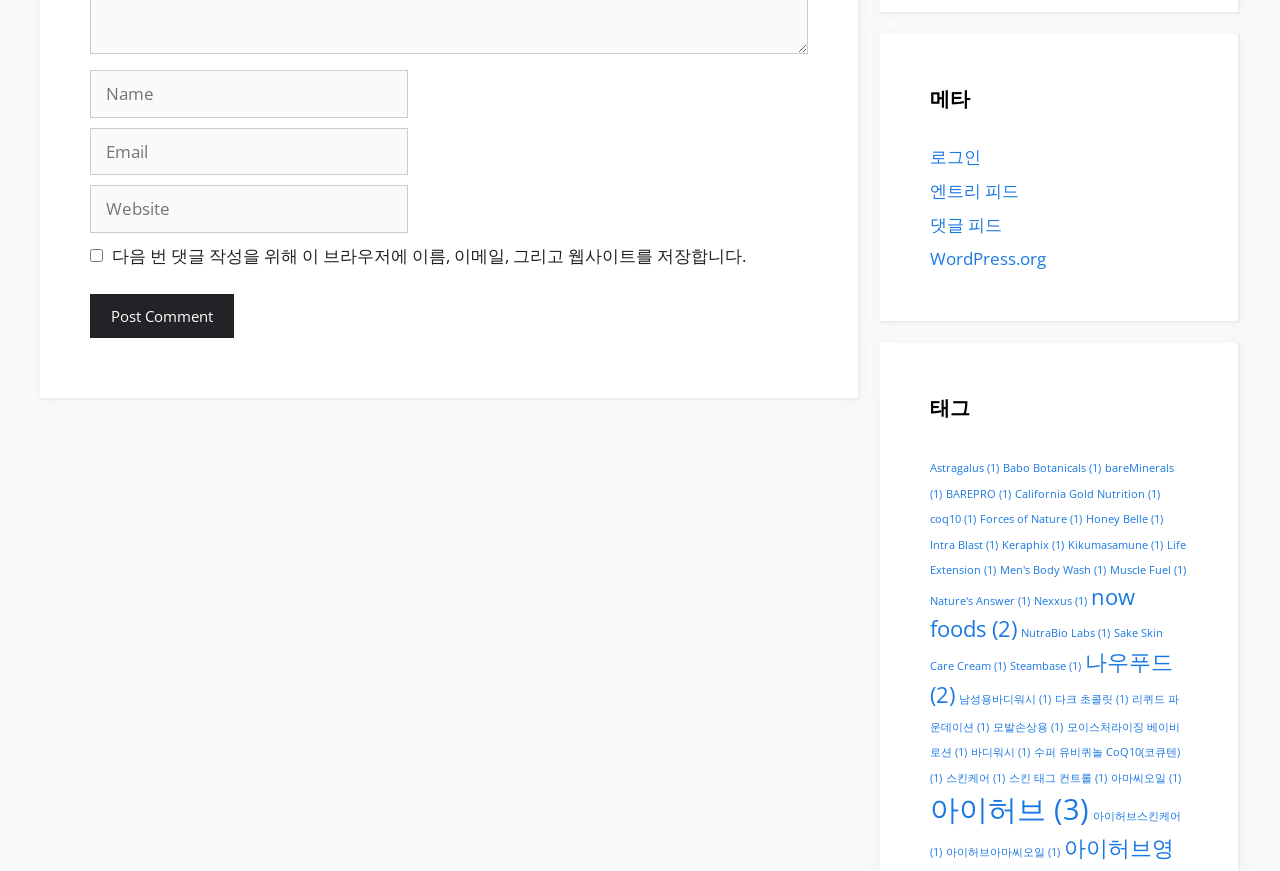Could you locate the bounding box coordinates for the section that should be clicked to accomplish this task: "Click the '로그인' link".

[0.727, 0.166, 0.766, 0.192]